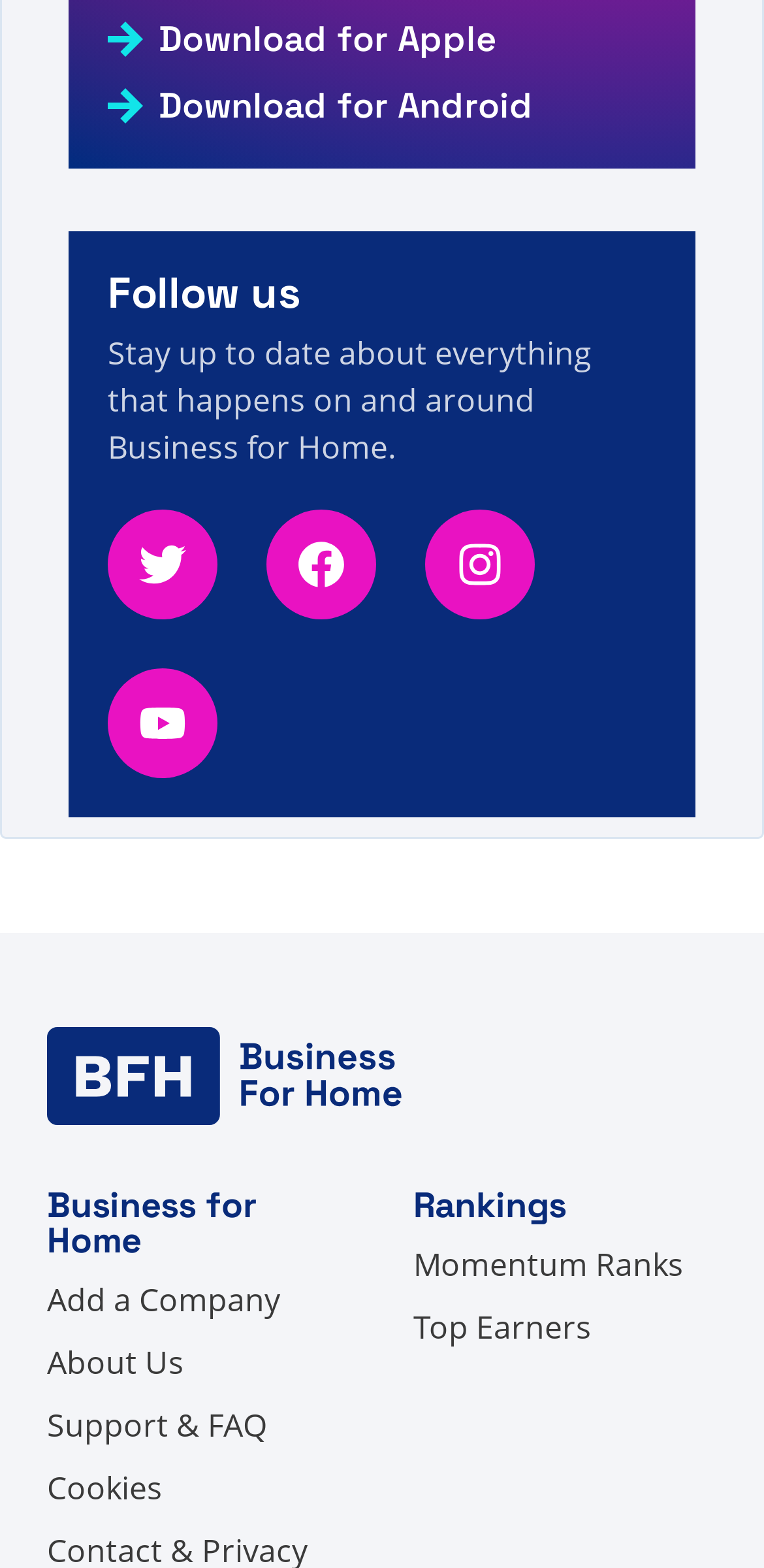Please provide the bounding box coordinates for the element that needs to be clicked to perform the instruction: "Download the app for Apple". The coordinates must consist of four float numbers between 0 and 1, formatted as [left, top, right, bottom].

[0.141, 0.014, 0.649, 0.036]